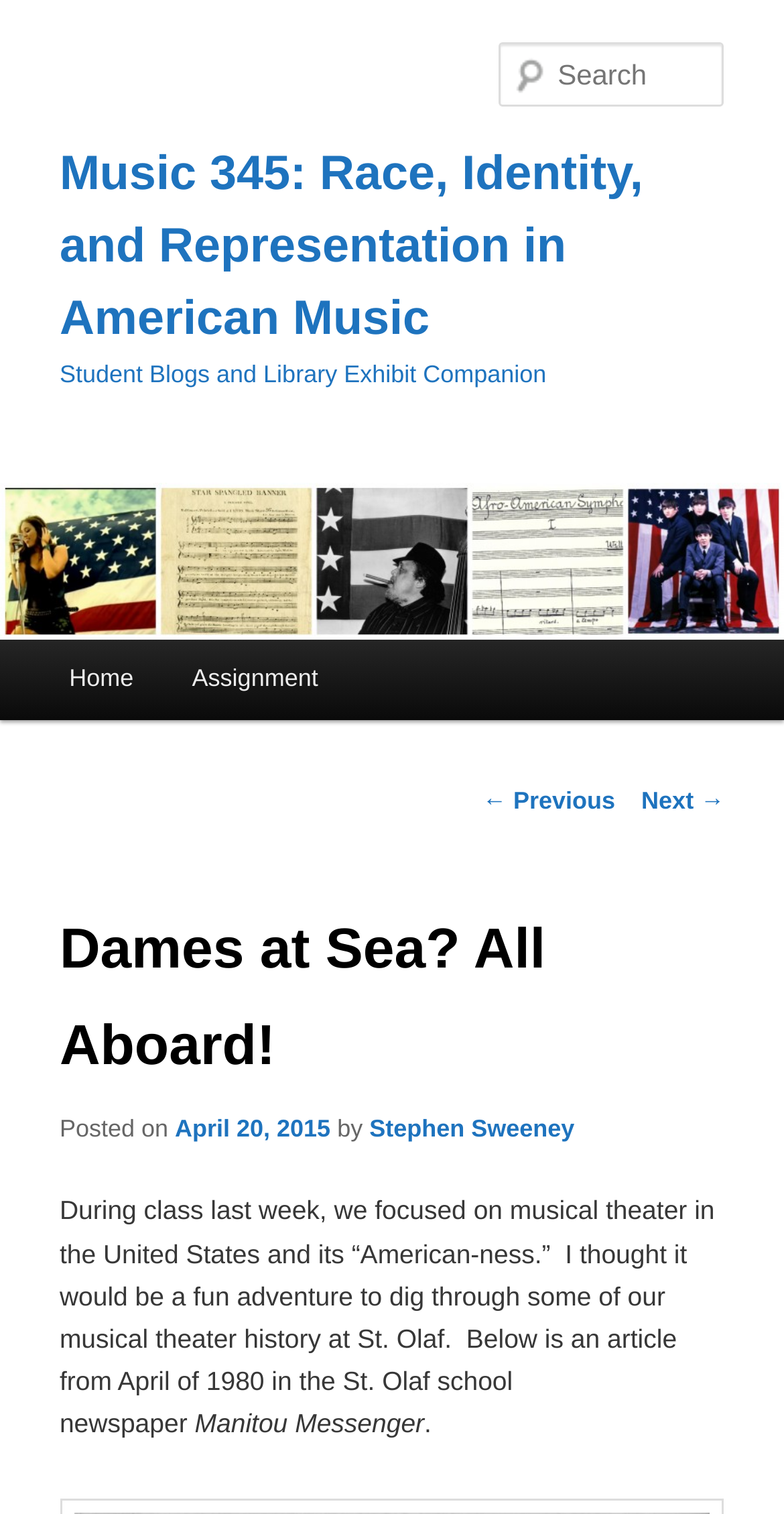Please answer the following question using a single word or phrase: 
What is the date of the blog post?

April 20, 2015